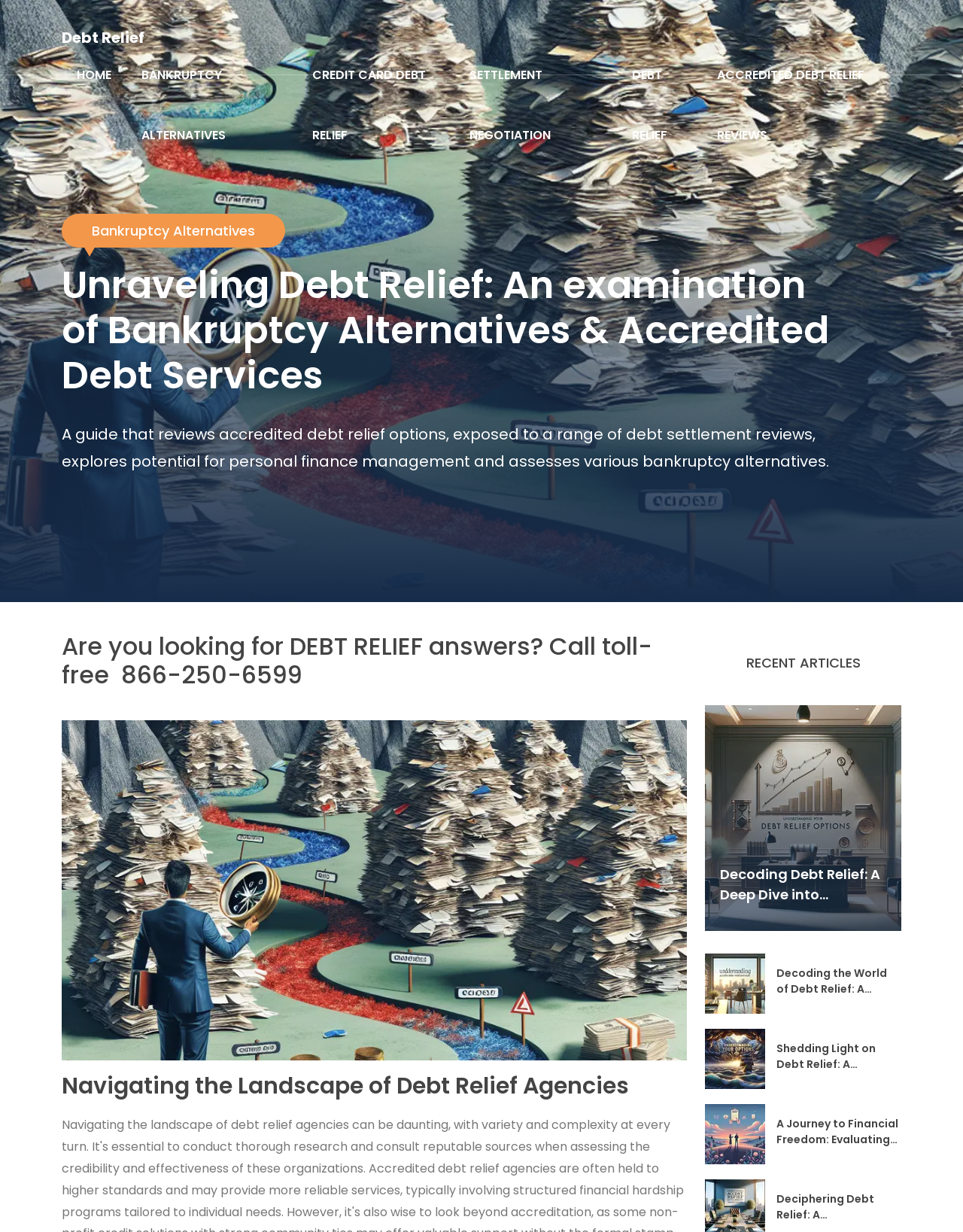Using the provided element description: "Bankruptcy Alternatives", determine the bounding box coordinates of the corresponding UI element in the screenshot.

[0.131, 0.037, 0.309, 0.134]